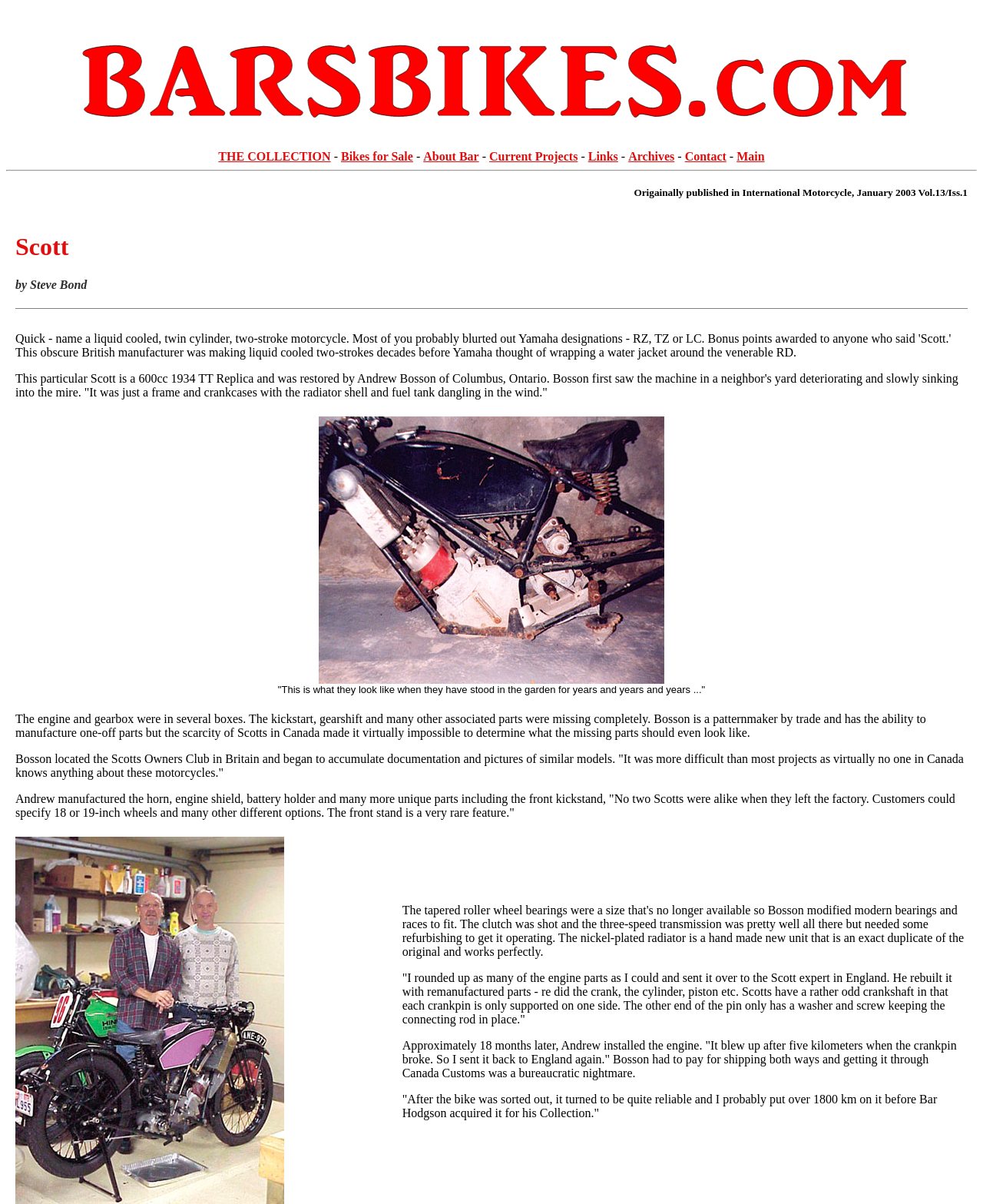Identify the bounding box coordinates of the section to be clicked to complete the task described by the following instruction: "Explore Current Projects". The coordinates should be four float numbers between 0 and 1, formatted as [left, top, right, bottom].

[0.498, 0.124, 0.588, 0.135]